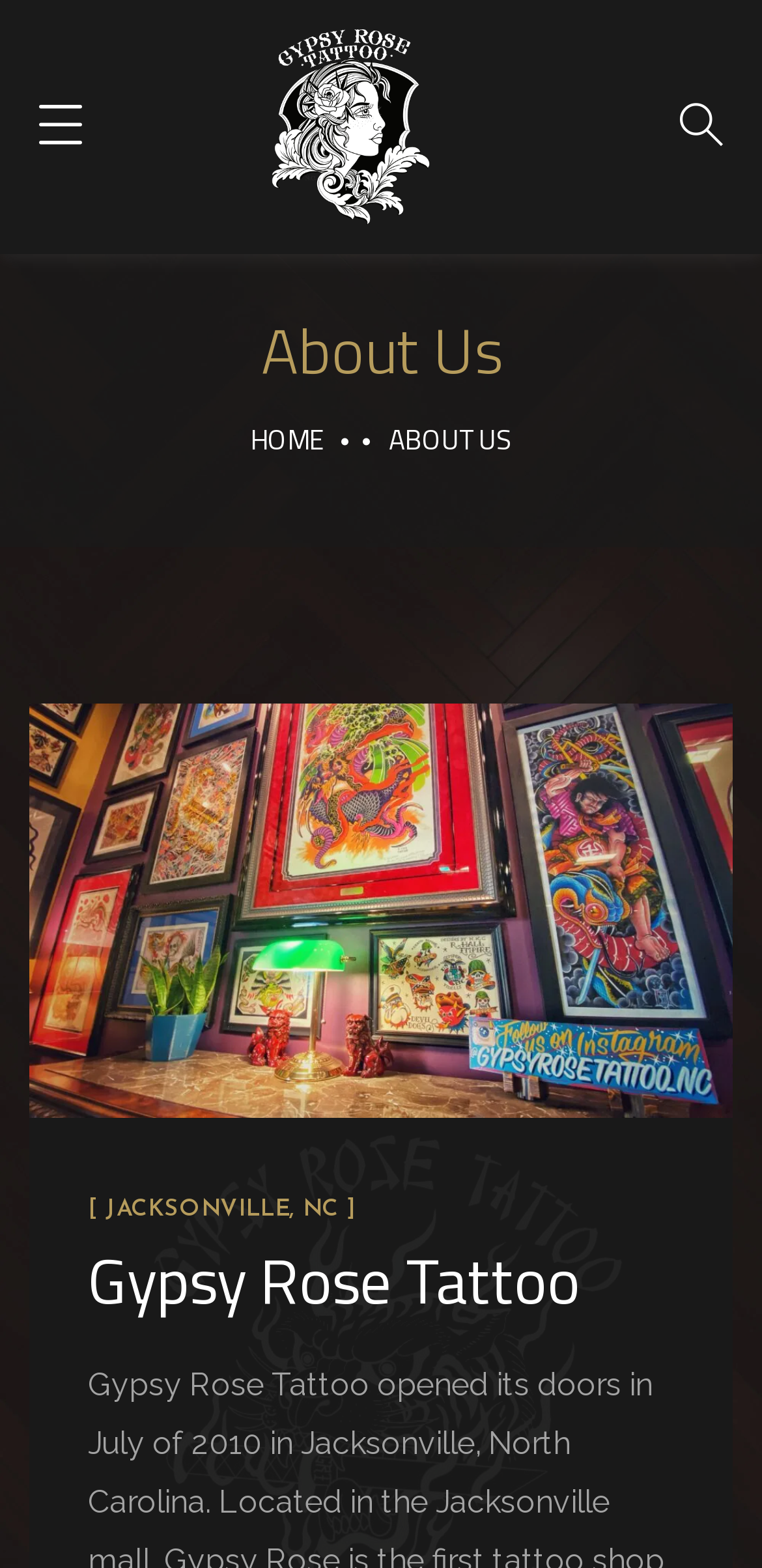Give a detailed account of the webpage, highlighting key information.

The webpage is about "Learn About Us" and appears to be the about page of a tattoo studio called "Gypsy Rose Tattoo" located in Jacksonville, NC. 

At the top left corner, there is a button with an icon. Next to it, on the top center, is a link to the studio's homepage labeled "Gypsy Rose Tattoo" accompanied by an image of the studio's logo. 

Below these elements, there is a table layout that spans the entire width of the page. Within this layout, there is a heading that reads "About Us" on the top left, followed by a link to the "HOME" page on the top center, and a static text "ABOUT US" on the top right. 

Towards the bottom of the page, there is a static text indicating the studio's location, "[ JACKSONVILLE, NC ]", positioned near the top of the lower section of the page. Below this text, there is a heading that reads "Gypsy Rose Tattoo", which seems to be the title of the studio's story, mission, and values as hinted by the meta description.